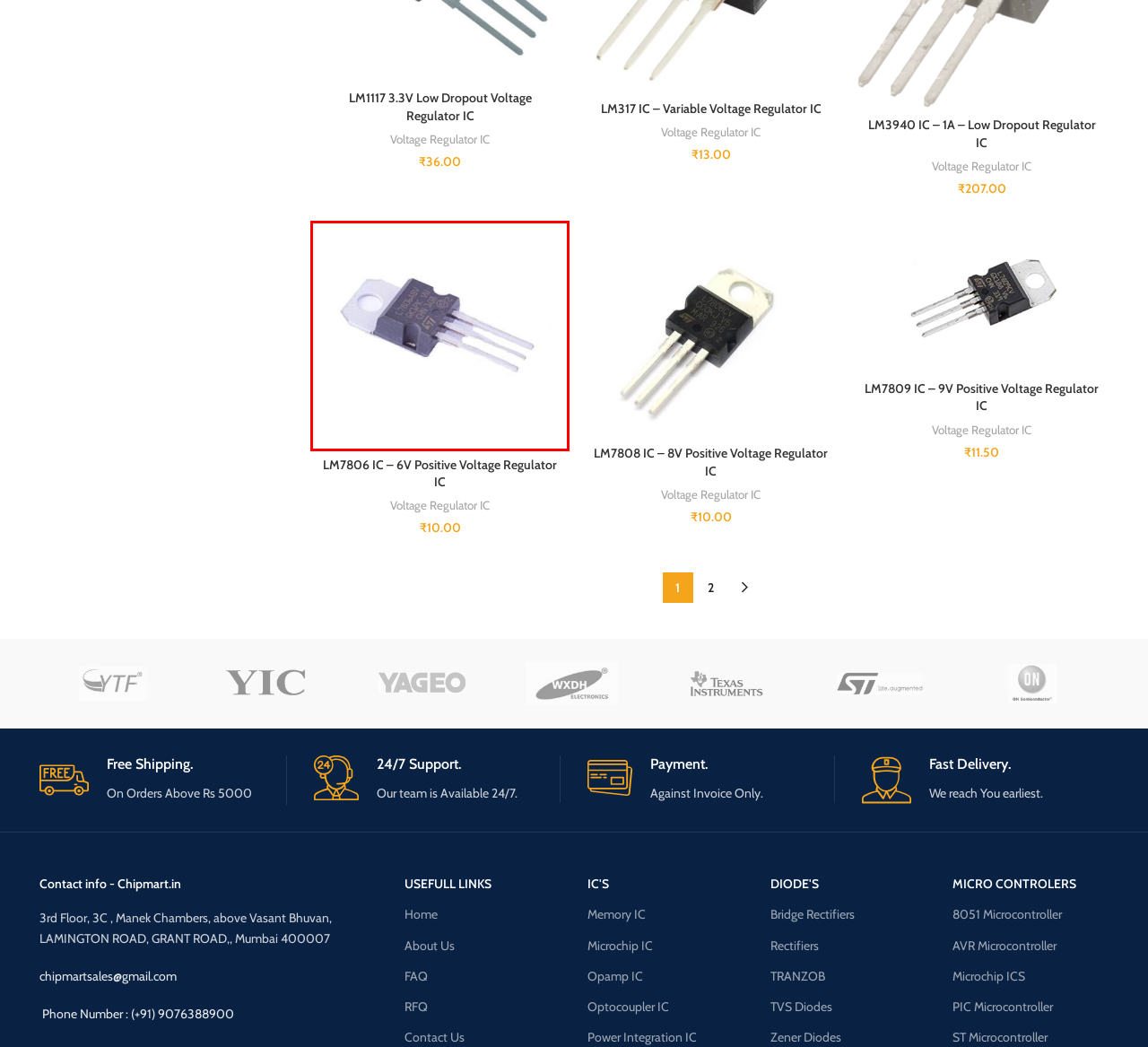You have a screenshot of a webpage with a red rectangle bounding box around an element. Identify the best matching webpage description for the new page that appears after clicking the element in the bounding box. The descriptions are:
A. FAQ – Chipmart.in
B. LM7806 IC – 6V Positive Voltage Regulator IC – Chipmart.in
C. Voltage Regulator IC – Page 2 – Chipmart.in
D. KA431AZ – Programmable Shunt Regulator – Chipmart.in
E. 2N6109 PNP Bipolar Power Transistor 50V 7A TO-220 Package (Pack of 10) – Chipmart.in
F. L7805CV Linear Voltage Regulator IC – Chipmart.in
G. LM7808 IC – 8V Positive Voltage Regulator IC – Chipmart.in
H. LM7809 IC – 9V Positive Voltage Regulator IC – Chipmart.in

B